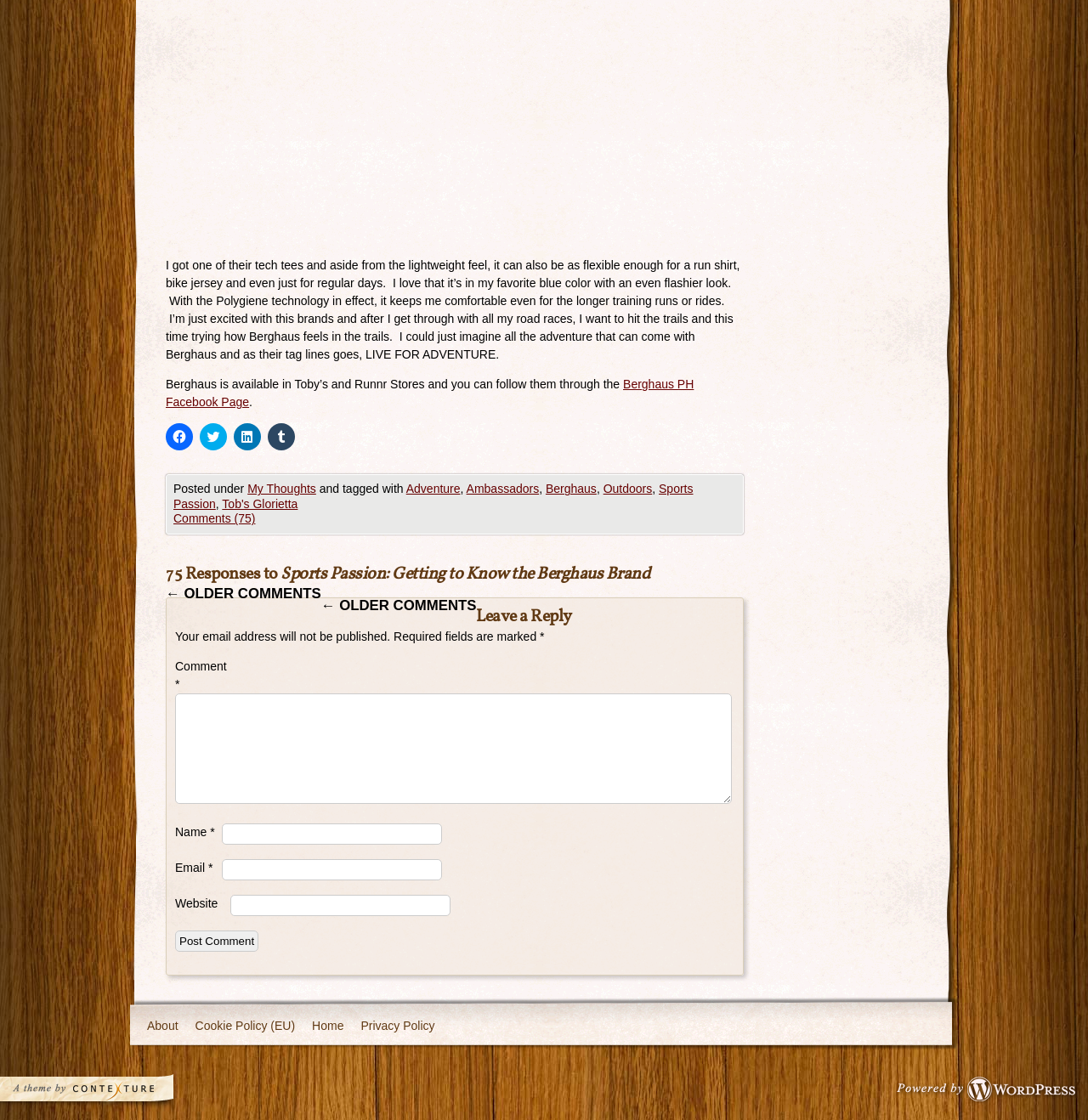Locate the bounding box for the described UI element: "Privacy Policy". Ensure the coordinates are four float numbers between 0 and 1, formatted as [left, top, right, bottom].

[0.324, 0.9, 0.407, 0.933]